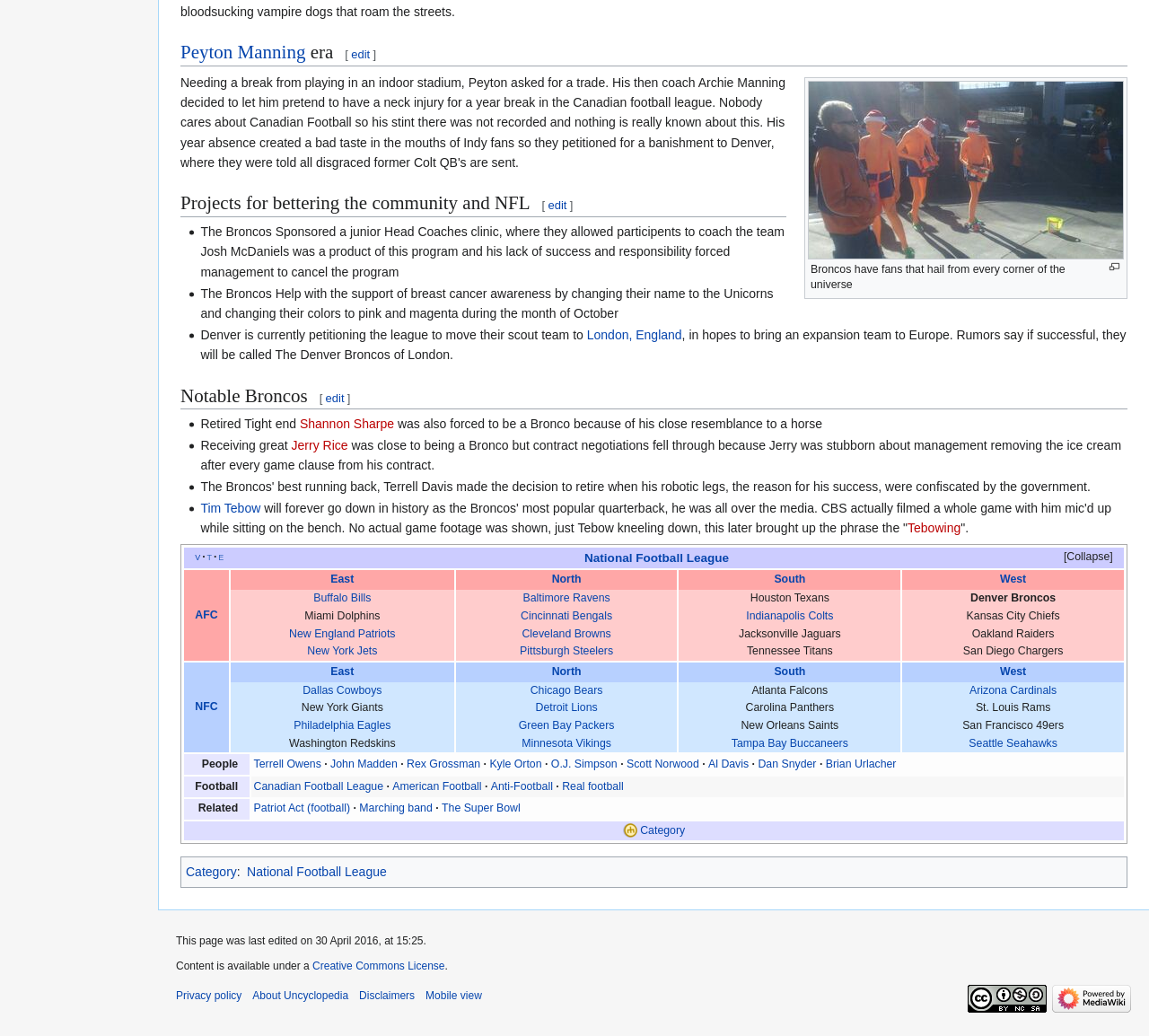What is the name of the quarterback who was close to being a Bronco?
Answer the question with a detailed explanation, including all necessary information.

The question asks about the quarterback who was close to being a Bronco. After carefully reading the text, I found that Jerry Rice was a receiving great who was close to being a Bronco but contract negotiations fell through. Therefore, the answer is Jerry Rice.